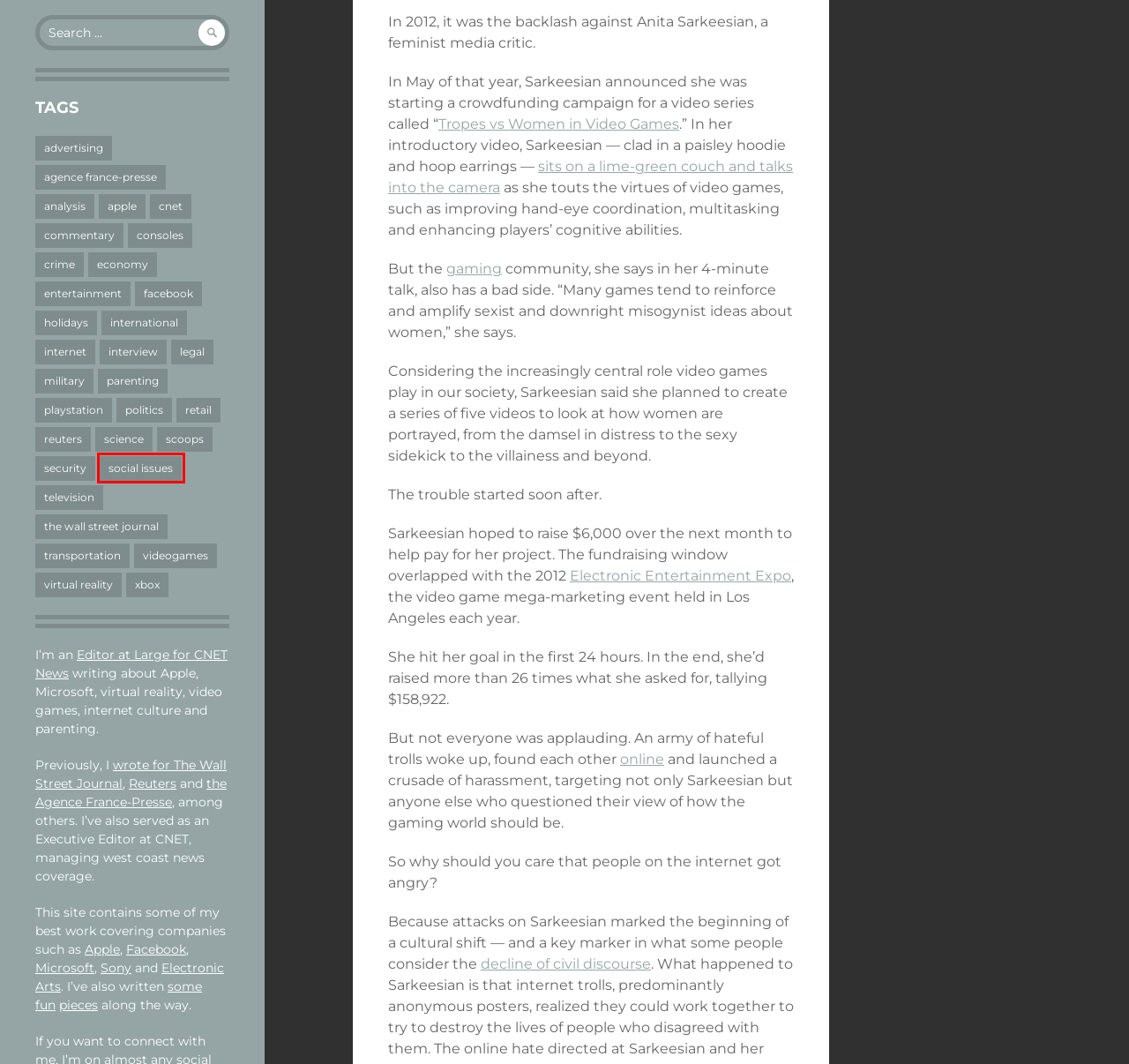Provided is a screenshot of a webpage with a red bounding box around an element. Select the most accurate webpage description for the page that appears after clicking the highlighted element. Here are the candidates:
A. security – Ian Sherr
B. parenting – Ian Sherr
C. virtual reality – Ian Sherr
D. retail – Ian Sherr
E. social issues – Ian Sherr
F. consoles – Ian Sherr
G. The rise of the Internet police – Ian Sherr
H. interview – Ian Sherr

E